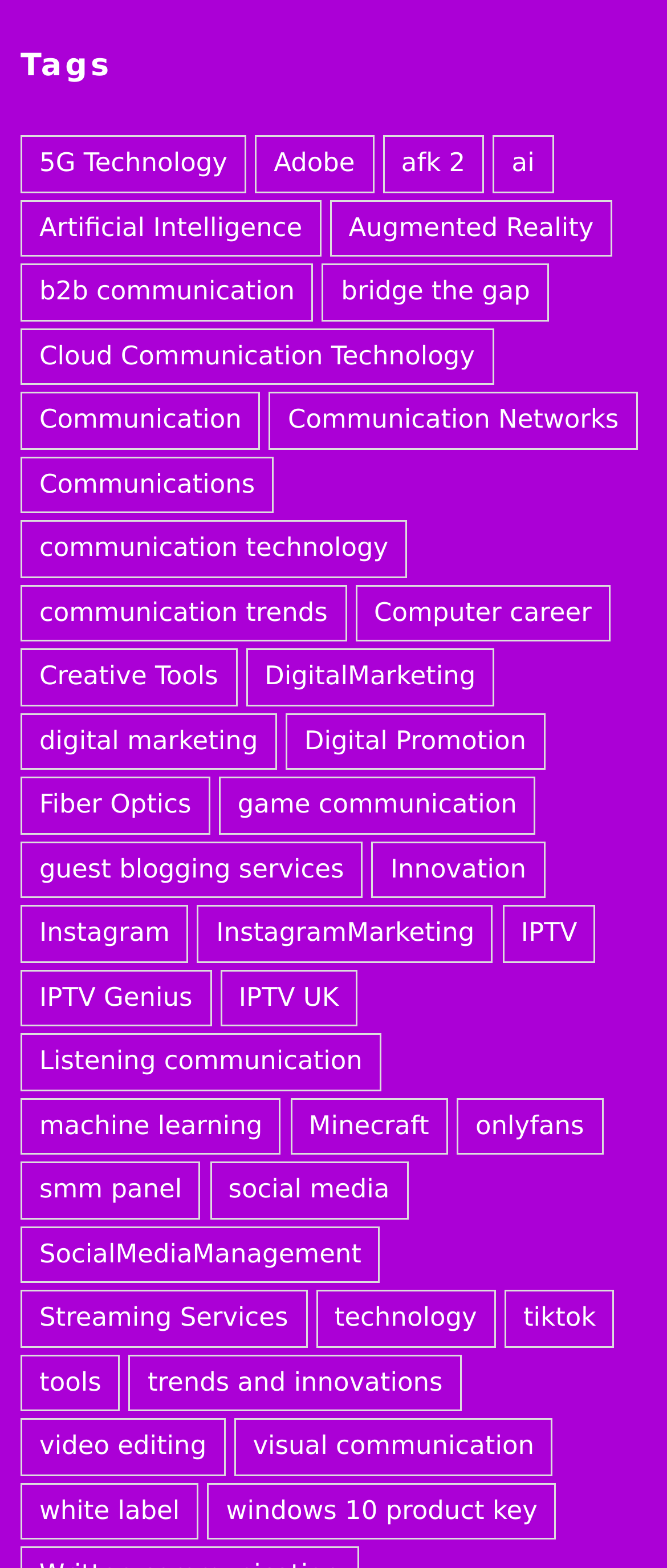Can you provide the bounding box coordinates for the element that should be clicked to implement the instruction: "Read about machine learning"?

[0.031, 0.7, 0.422, 0.737]